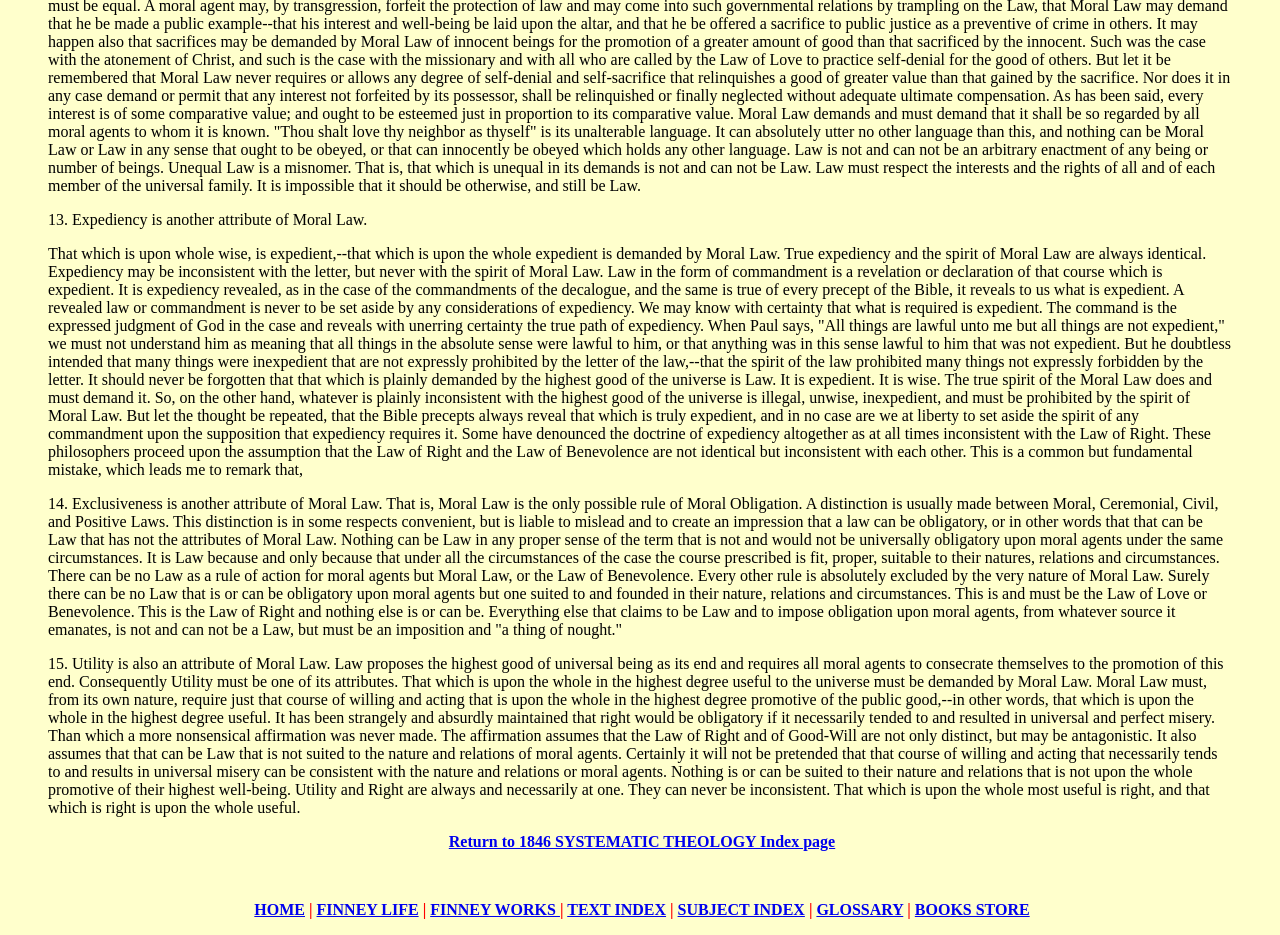Answer the question in one word or a short phrase:
Can a law be obligatory if it results in universal misery?

No